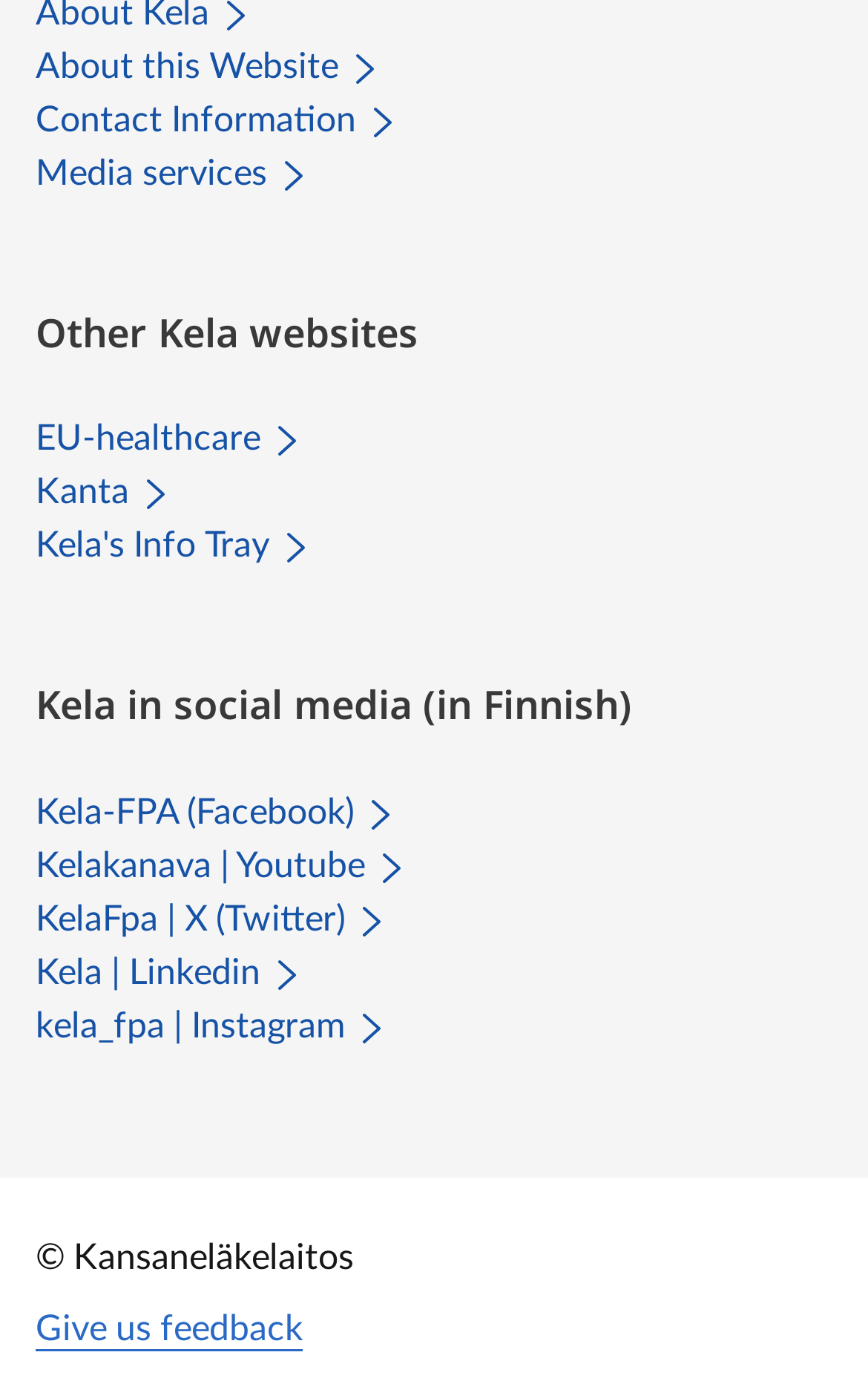Please analyze the image and provide a thorough answer to the question:
What is the copyright information?

I looked at the bottom of the webpage and found a static text element with the content 'Kansaneläkelaitos', which is the copyright information.